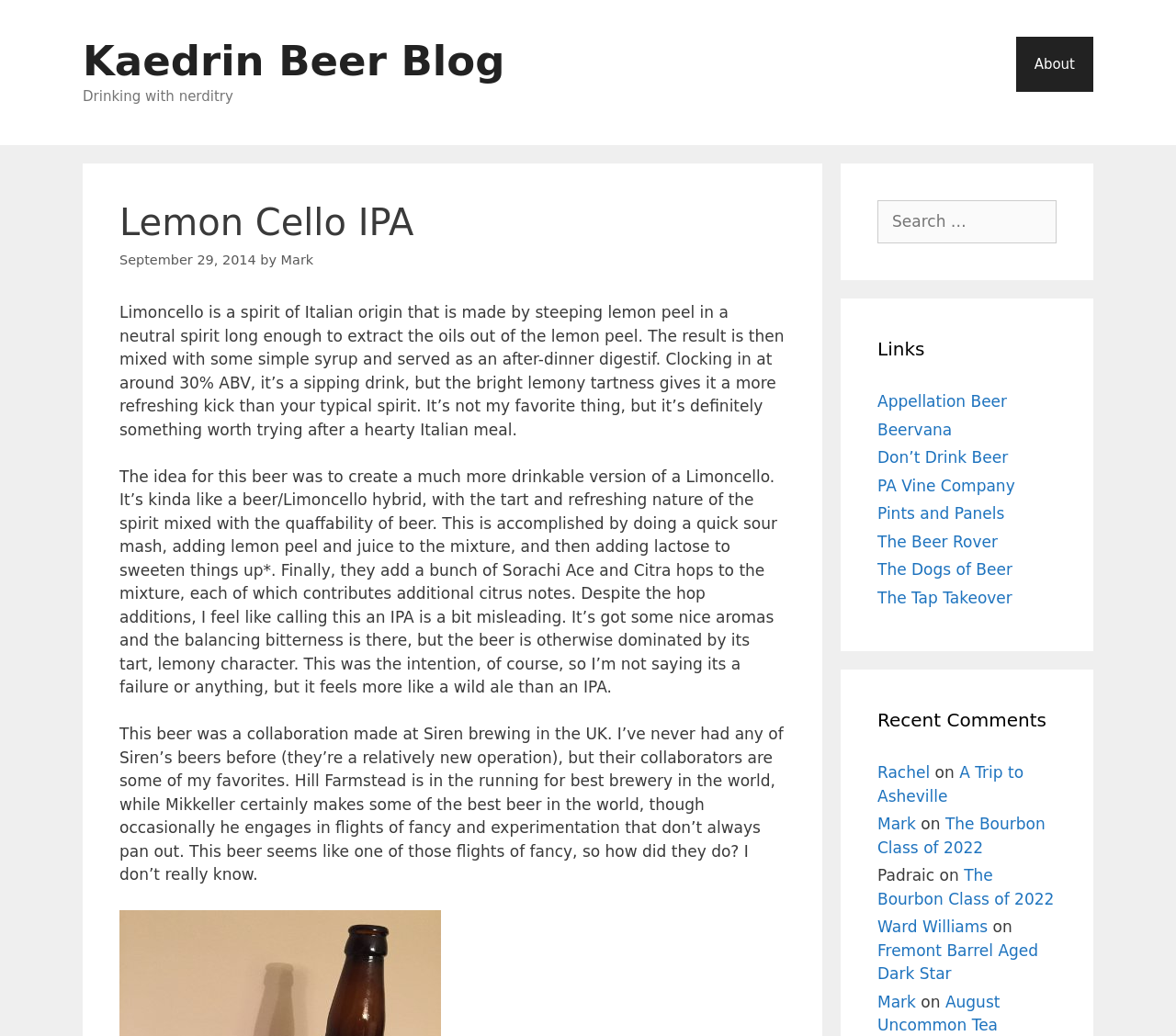Using the format (top-left x, top-left y, bottom-right x, bottom-right y), and given the element description, identify the bounding box coordinates within the screenshot: Mark

[0.239, 0.244, 0.267, 0.258]